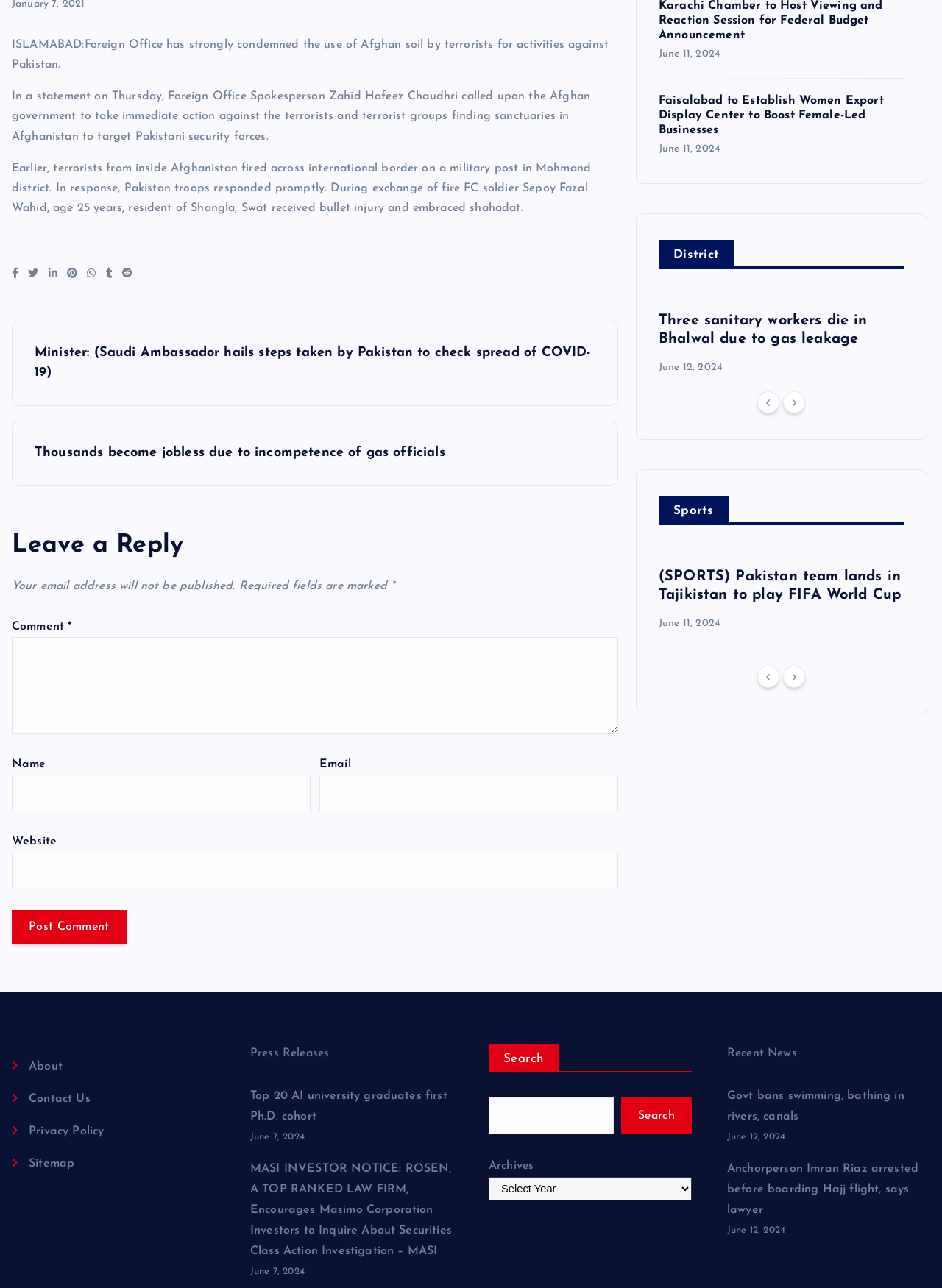Please determine the bounding box coordinates for the element with the description: "name="submit" value="Post Comment"".

[0.012, 0.706, 0.134, 0.733]